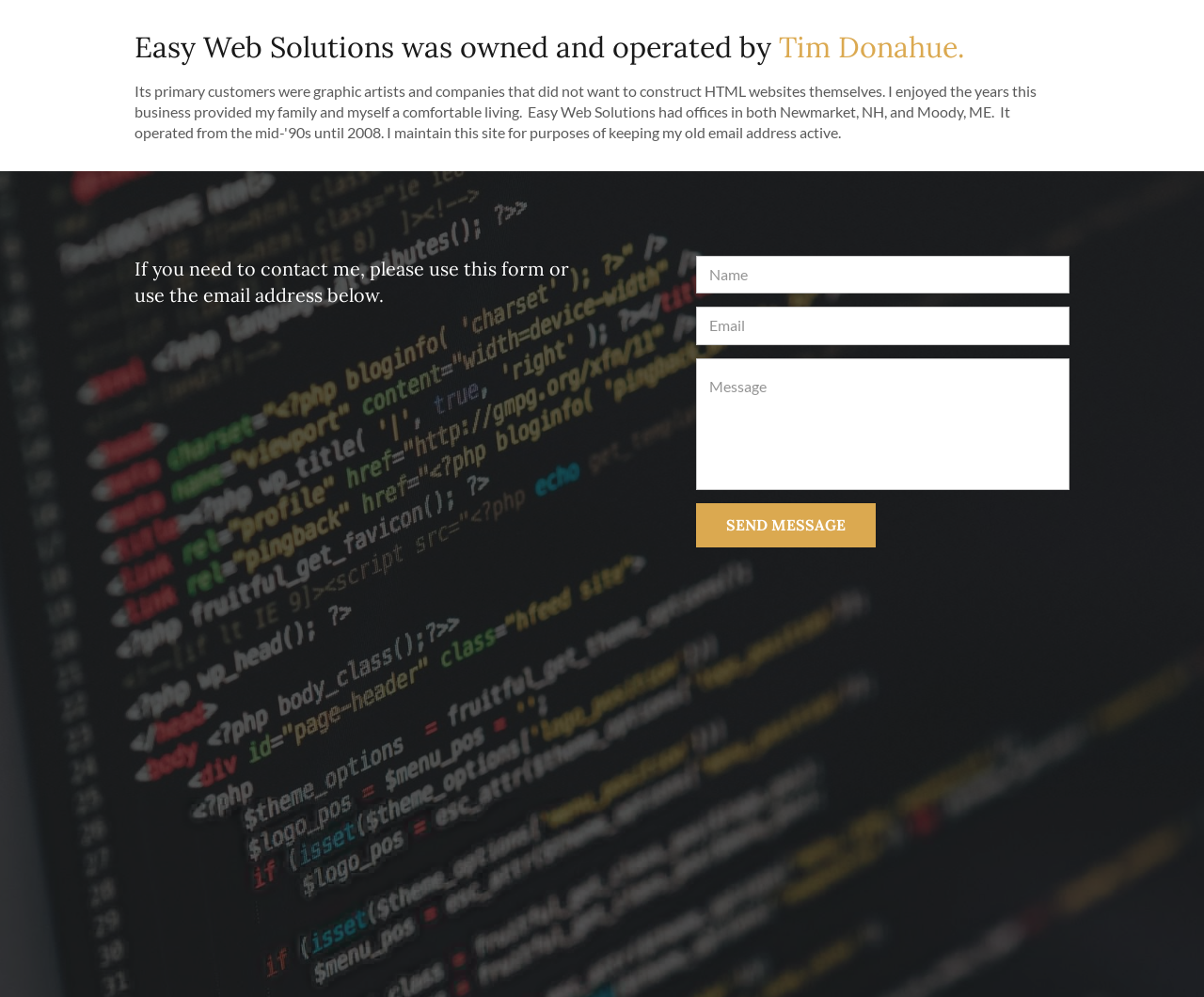Respond to the question below with a single word or phrase:
How many text fields are in the form?

3